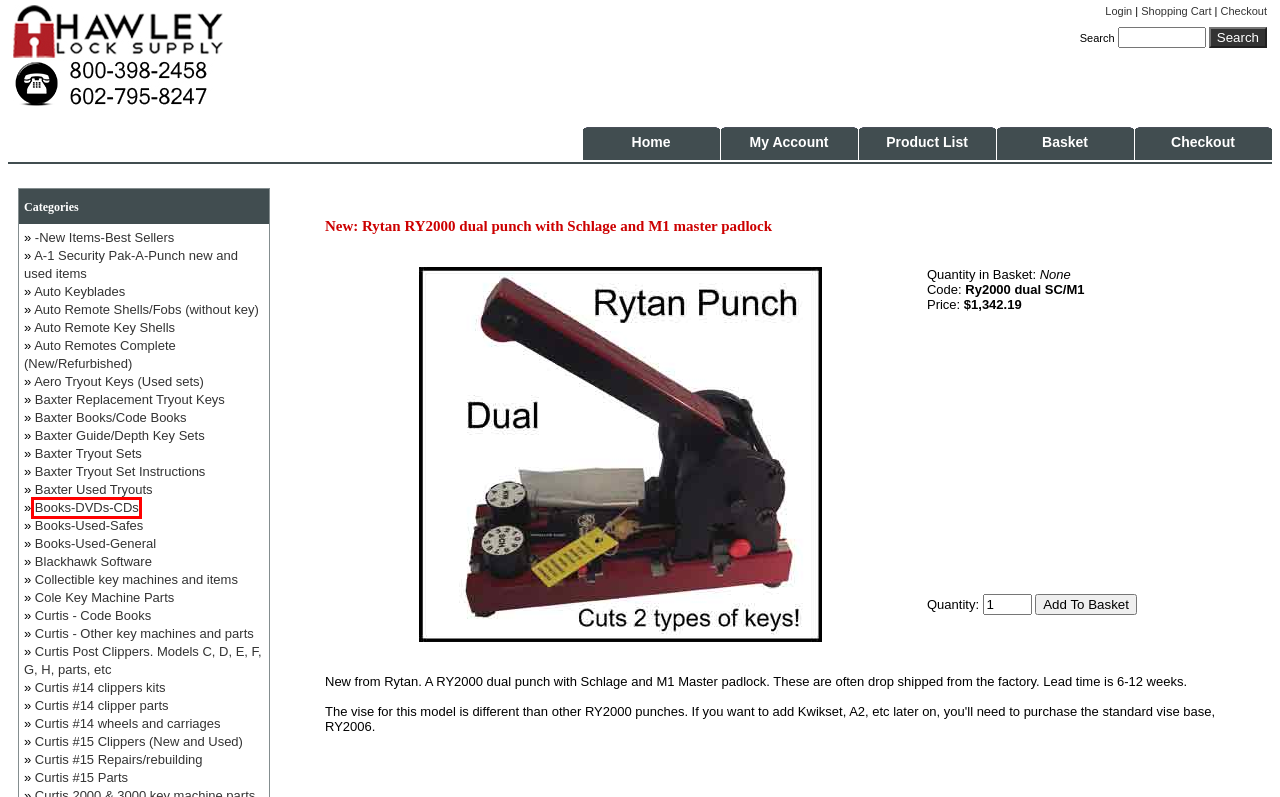Examine the screenshot of a webpage with a red bounding box around an element. Then, select the webpage description that best represents the new page after clicking the highlighted element. Here are the descriptions:
A. Hawley Lock Supply: A-1 Security Pak-A-Punch new and used items
B. Hawley Lock Supply: Cole Key Machine Parts
C. Hawley Lock Supply: Aero Tryout Keys (Used sets)
D. Hawley Lock Supply: Curtis - Code Books
E. Hawley Lock Supply: Curtis #15 Clippers (New and Used)
F. Hawley Lock Supply: Baxter Tryout Sets
G. Hawley Lock Supply: Curtis #14 wheels and carriages
H. Hawley Lock Supply: Books-DVDs-CDs

H